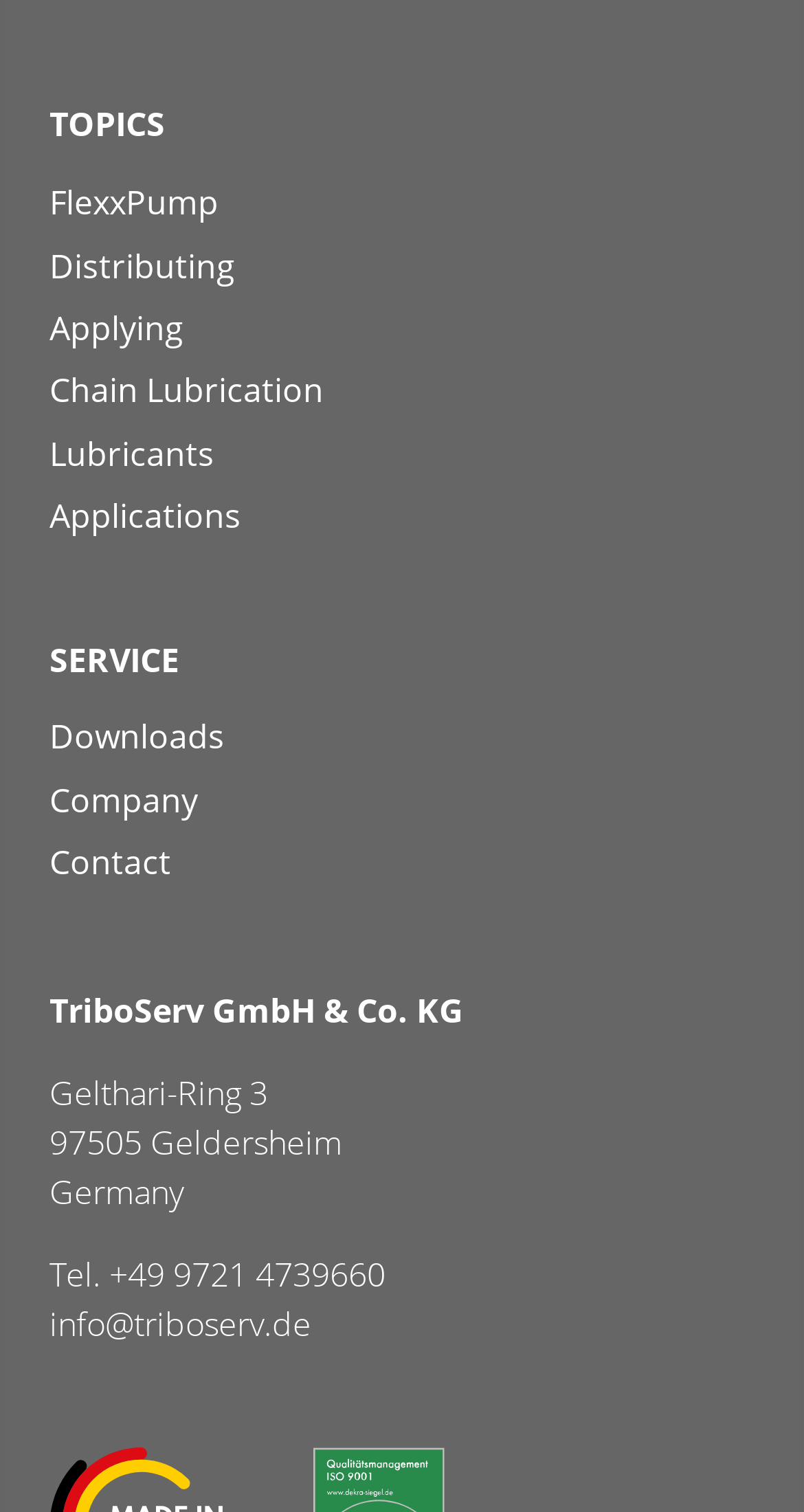What is the phone number?
Give a comprehensive and detailed explanation for the question.

I found the phone number by looking at the link element located at [0.062, 0.827, 0.479, 0.857] which contains the text 'Tel. +49 9721 4739660'.